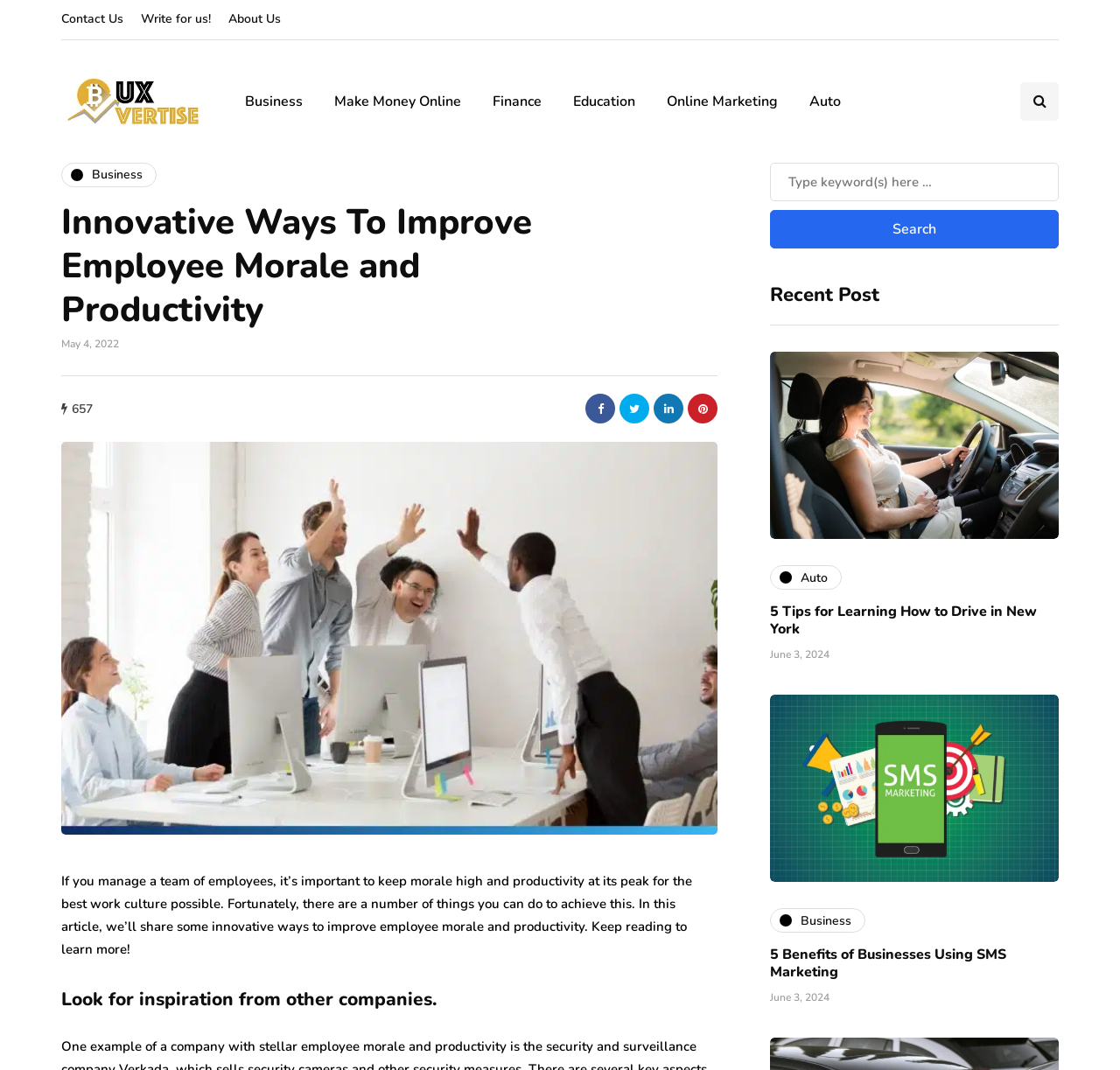Determine the bounding box coordinates for the clickable element required to fulfill the instruction: "Read the article about 5 Tips for Learning How to Drive in New York". Provide the coordinates as four float numbers between 0 and 1, i.e., [left, top, right, bottom].

[0.688, 0.563, 0.926, 0.597]